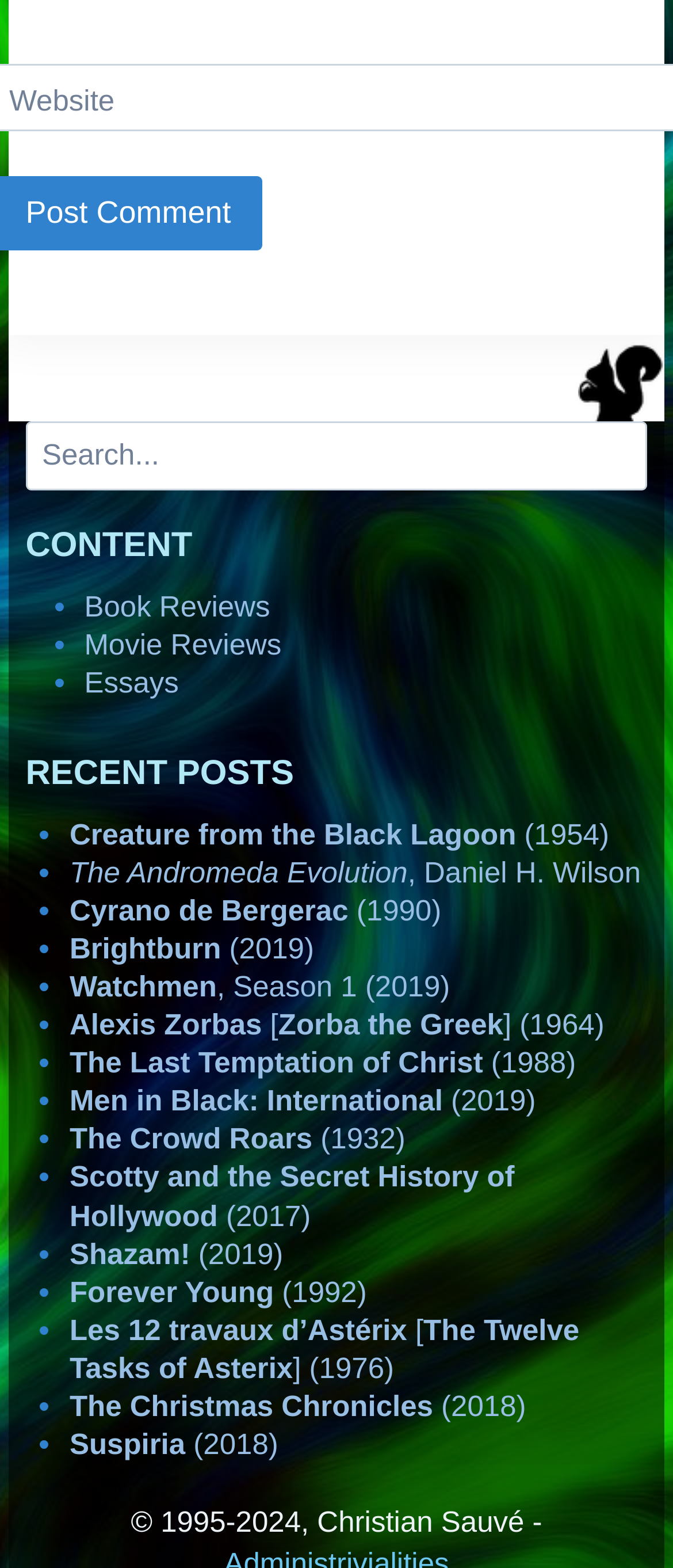How many recent posts are listed?
Relying on the image, give a concise answer in one word or a brief phrase.

20